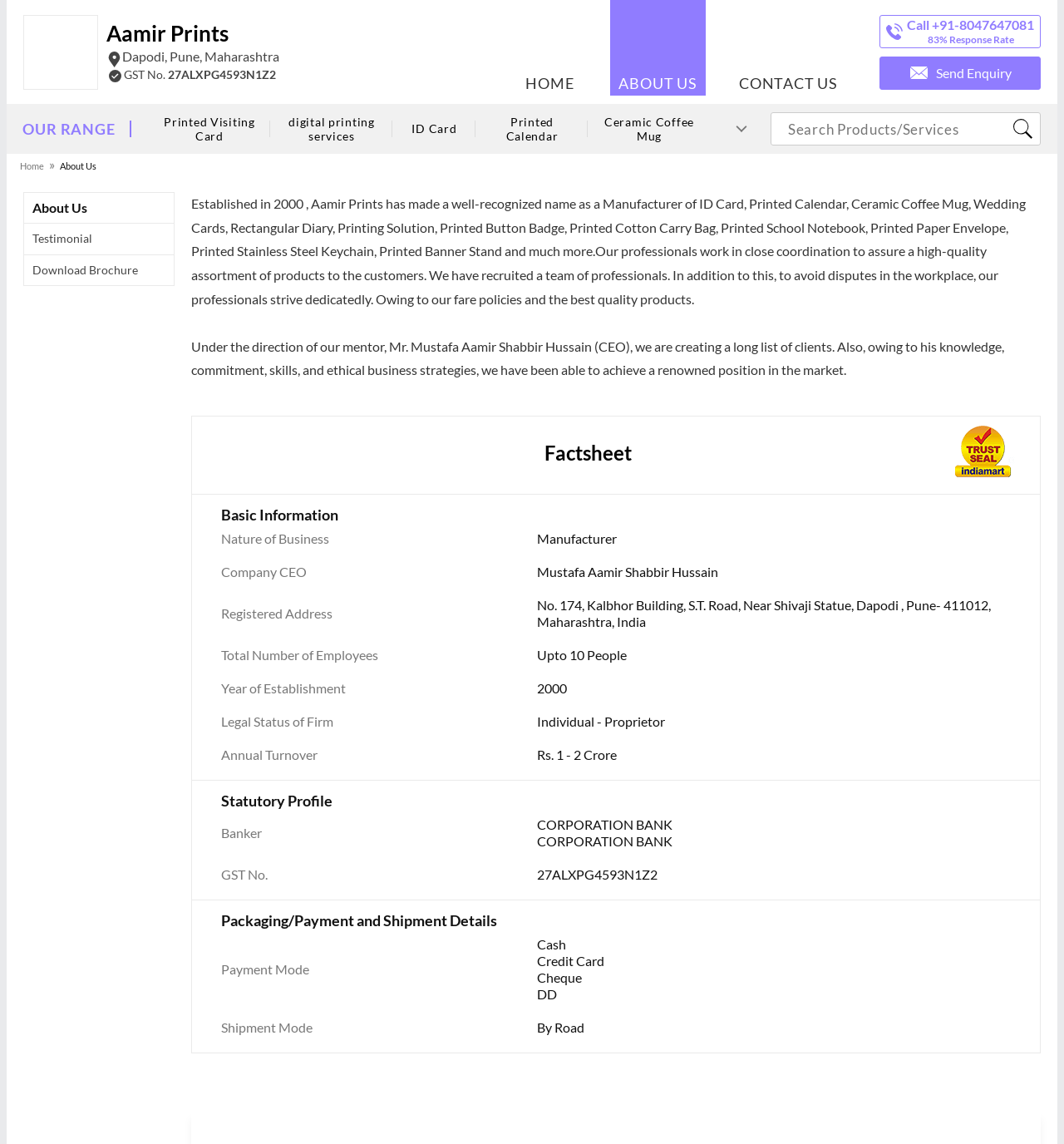Utilize the details in the image to give a detailed response to the question: What is the year of establishment of the company?

The year of establishment of the company can be found in the 'Factsheet' section, under the 'Basic Information' table, where it is listed as 'Year of Establishment'.